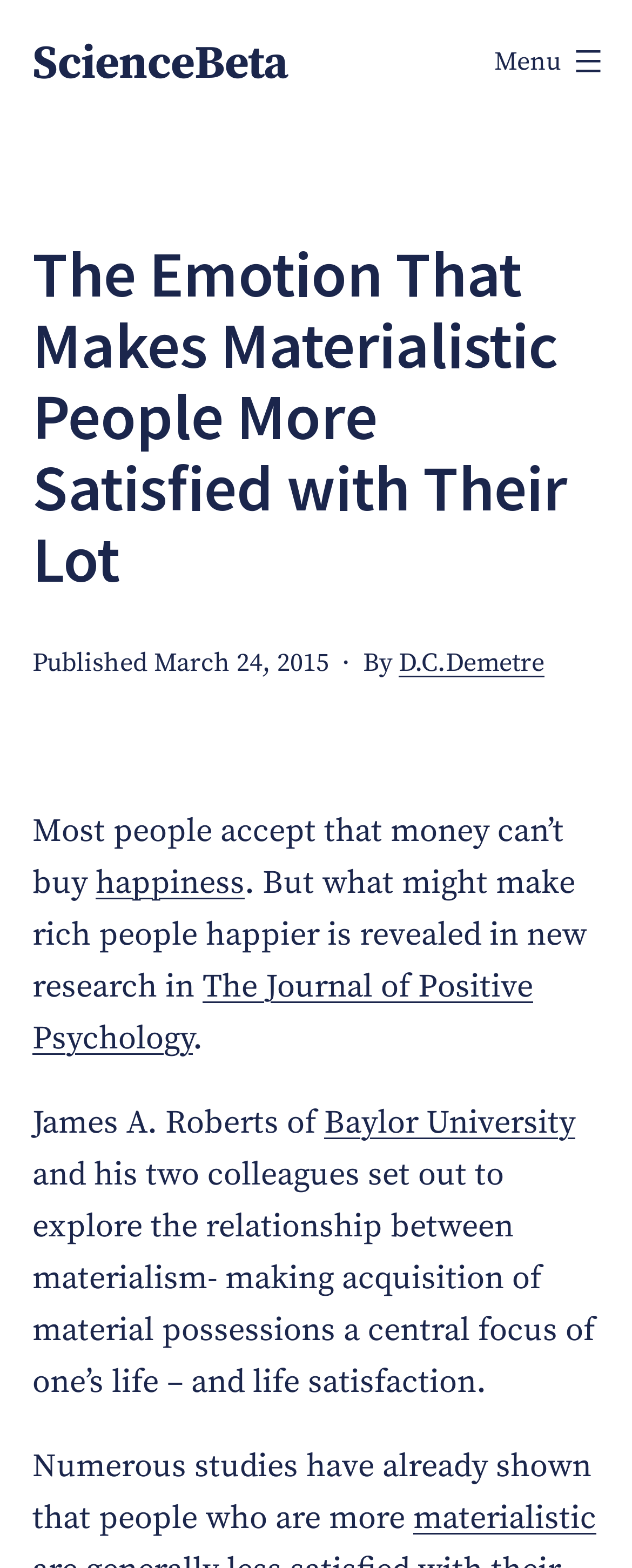Create a detailed summary of all the visual and textual information on the webpage.

The webpage is an article titled "The Emotion that Makes Materialistic People More Satisfied with their Lot" on a website called ScienceBeta. At the top left, there is a link to the website's homepage, "ScienceBeta", and a button labeled "Menu" that expands to a primary menu list when clicked. 

Below the menu button, there is a header section that spans the entire width of the page. Within this section, the article title is prominently displayed in a large font size. Below the title, there is a publication date, "March 24, 2015", and the author's name, "D.C. Demetre". 

The main content of the article starts with a paragraph that discusses how most people believe that money cannot buy happiness. The text is divided into several sections, with links to relevant terms such as "happiness" and "The Journal of Positive Psychology". The article also mentions James A. Roberts of Baylor University and his research on the relationship between materialism and life satisfaction. 

There are a total of 5 links on the page, including the website's homepage, the author's name, and three links to specific terms within the article. The text is organized into several paragraphs, with the majority of the content located in the middle and lower sections of the page.